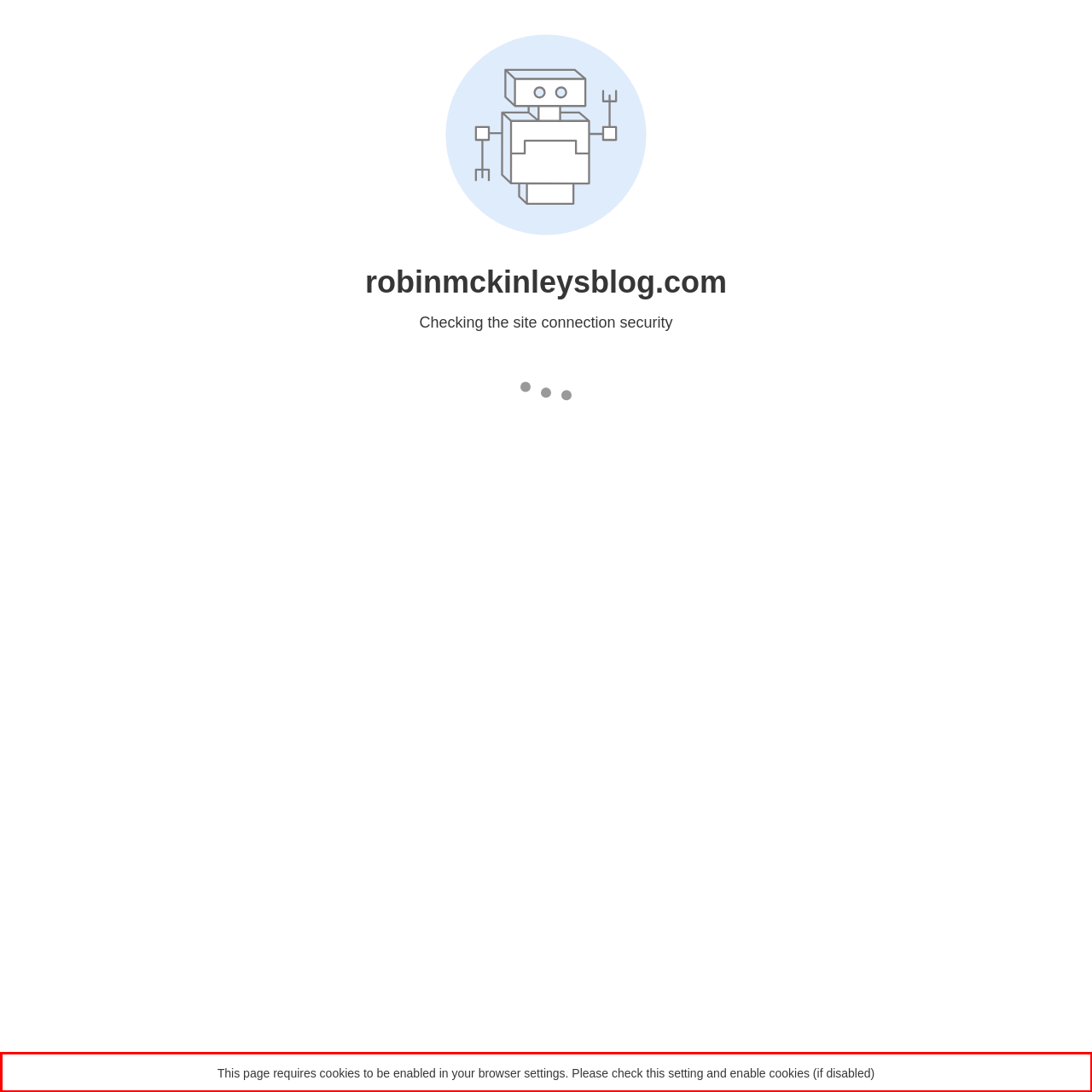From the given screenshot of a webpage, identify the red bounding box and extract the text content within it.

This page requires cookies to be enabled in your browser settings. Please check this setting and enable cookies (if disabled)